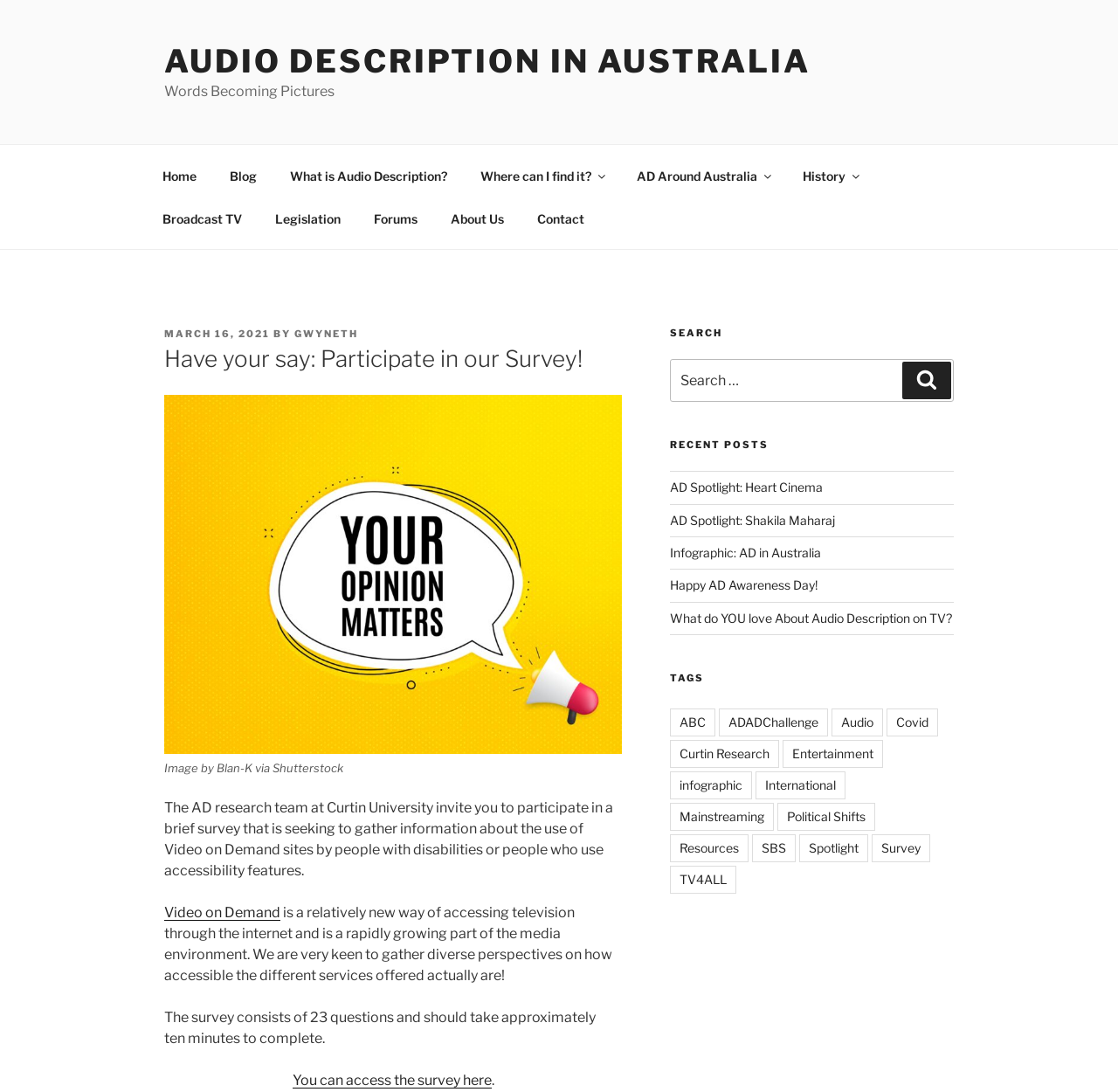What is the name of the image on the webpage?
Please give a detailed answer to the question using the information shown in the image.

The answer can be found by examining the image description on the webpage, which states 'On a bright yellow background, the words 'Your Opinion Matters' are centred in large speech bubble emerging from a cartoon megaphone.'.